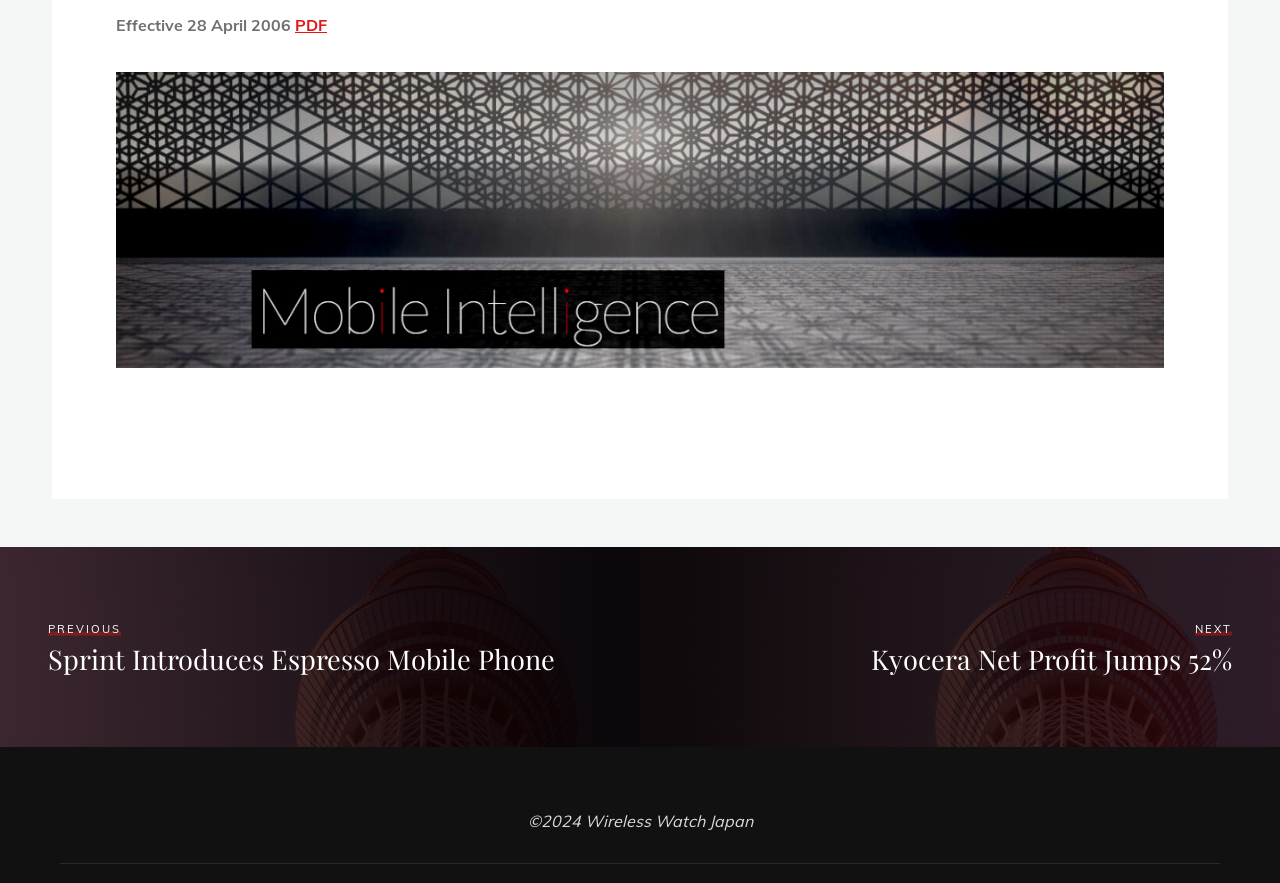Reply to the question with a single word or phrase:
What is the date mentioned at the top?

28 April 2006